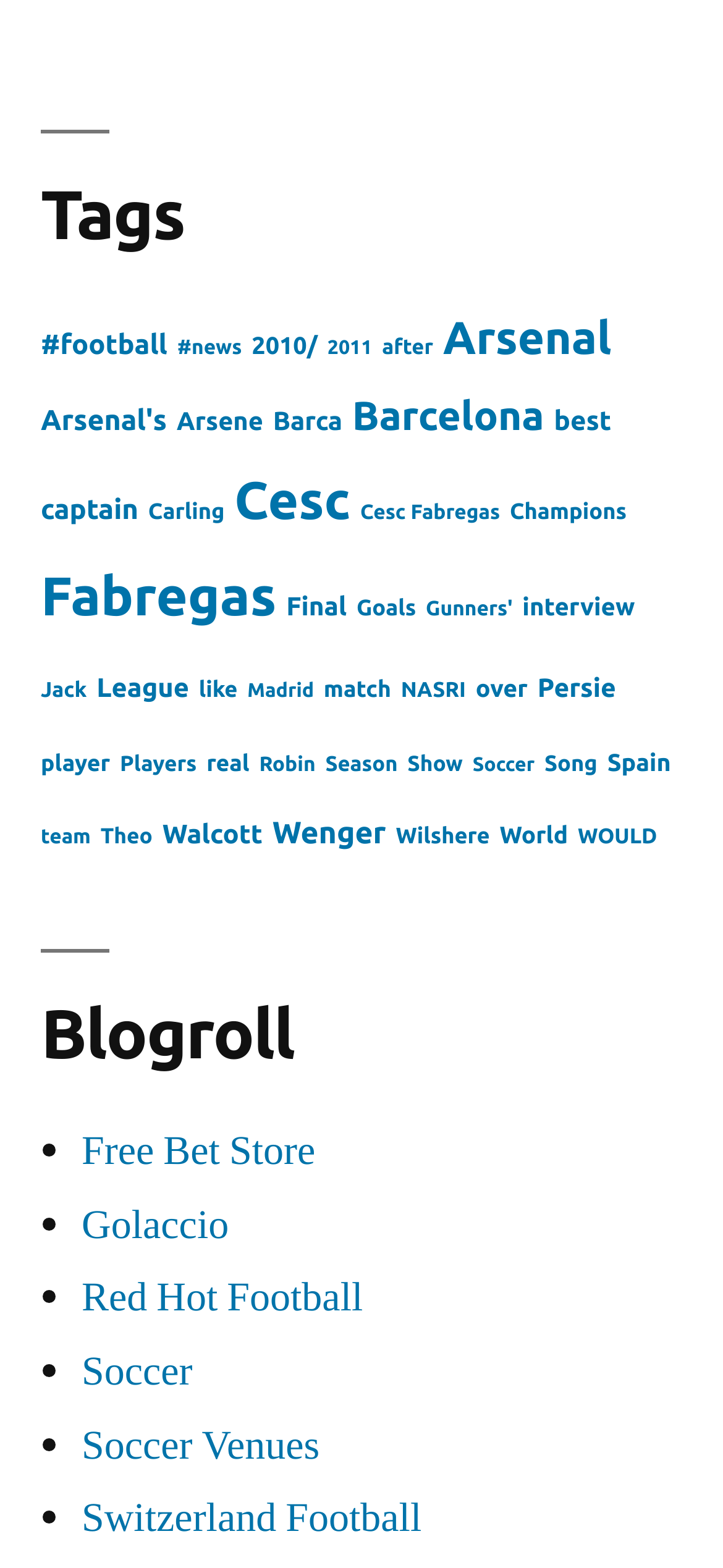Please determine the bounding box coordinates of the element to click in order to execute the following instruction: "Explore the 'Soccer Venues' website". The coordinates should be four float numbers between 0 and 1, specified as [left, top, right, bottom].

[0.113, 0.905, 0.442, 0.938]